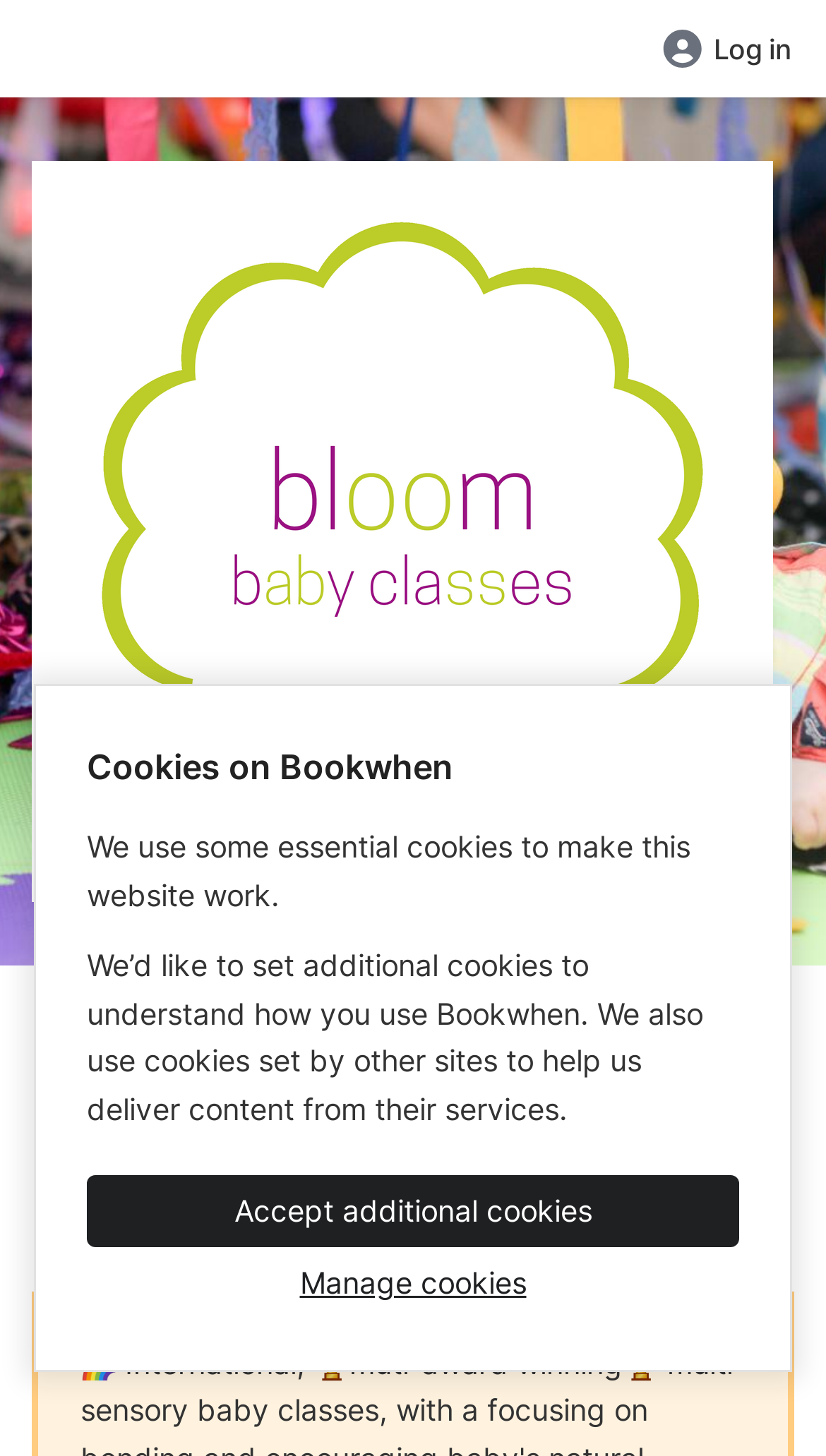Is there a login feature?
Refer to the image and answer the question using a single word or phrase.

Yes